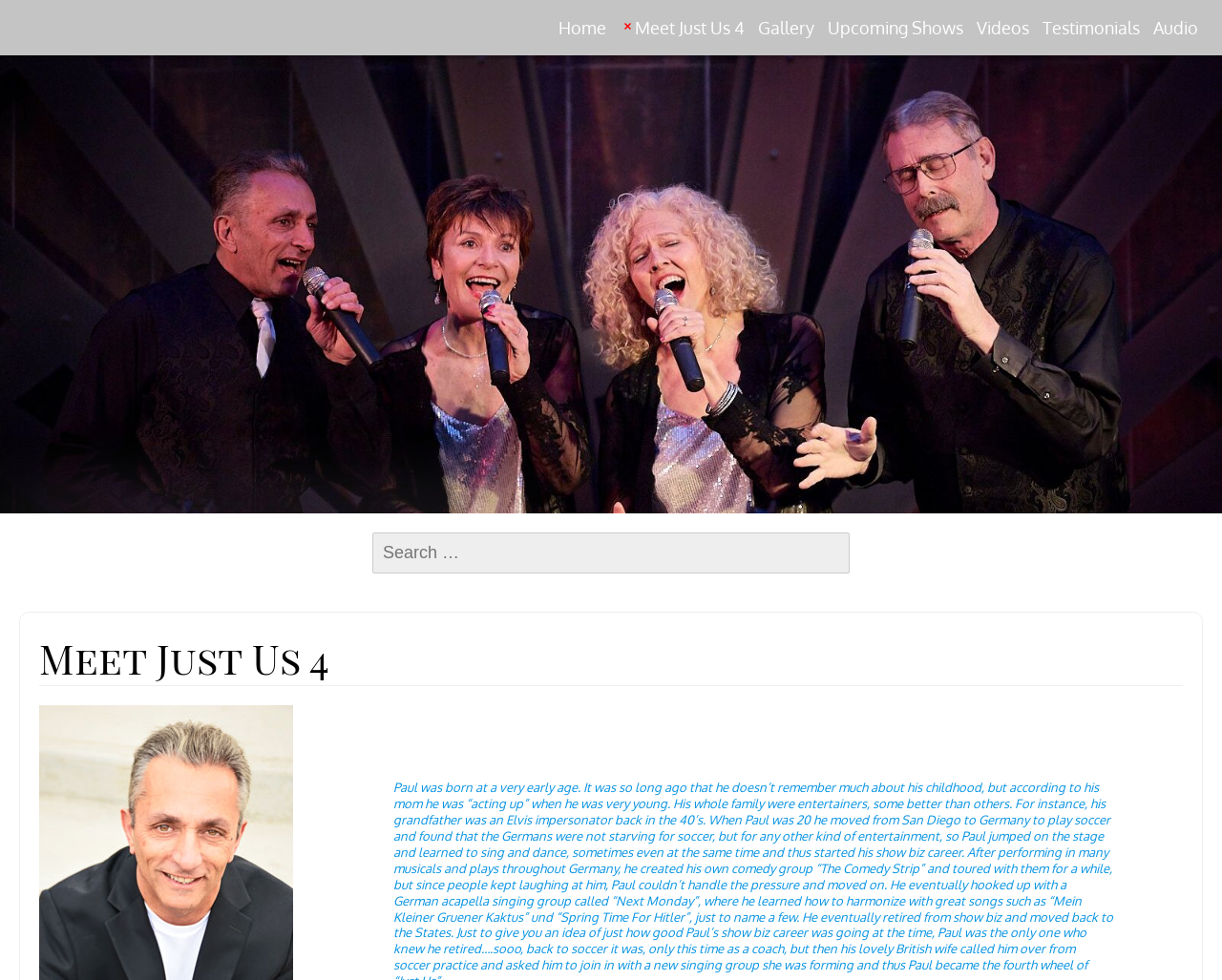Offer an extensive depiction of the webpage and its key elements.

The webpage is about a vocal show group called "Just Us 4". At the top, there is a navigation menu with links to "Home", "Gallery", "Upcoming Shows", "Videos", "Testimonials", and "Audio", all aligned horizontally. Below the navigation menu, there is a large link that spans the entire width of the page.

The main content area is divided into two sections. On the left, there is a heading that reads "Just Us" with a link to the same title below it. Next to it, there is another heading that reads "Vocal Show Group". On the right side of the page, there is a search bar with a label "Search for:" and a search box.

Below the search bar, there is a large heading that reads "Meet Just Us 4", which takes up most of the width of the page. The overall layout is organized, with clear headings and concise text.